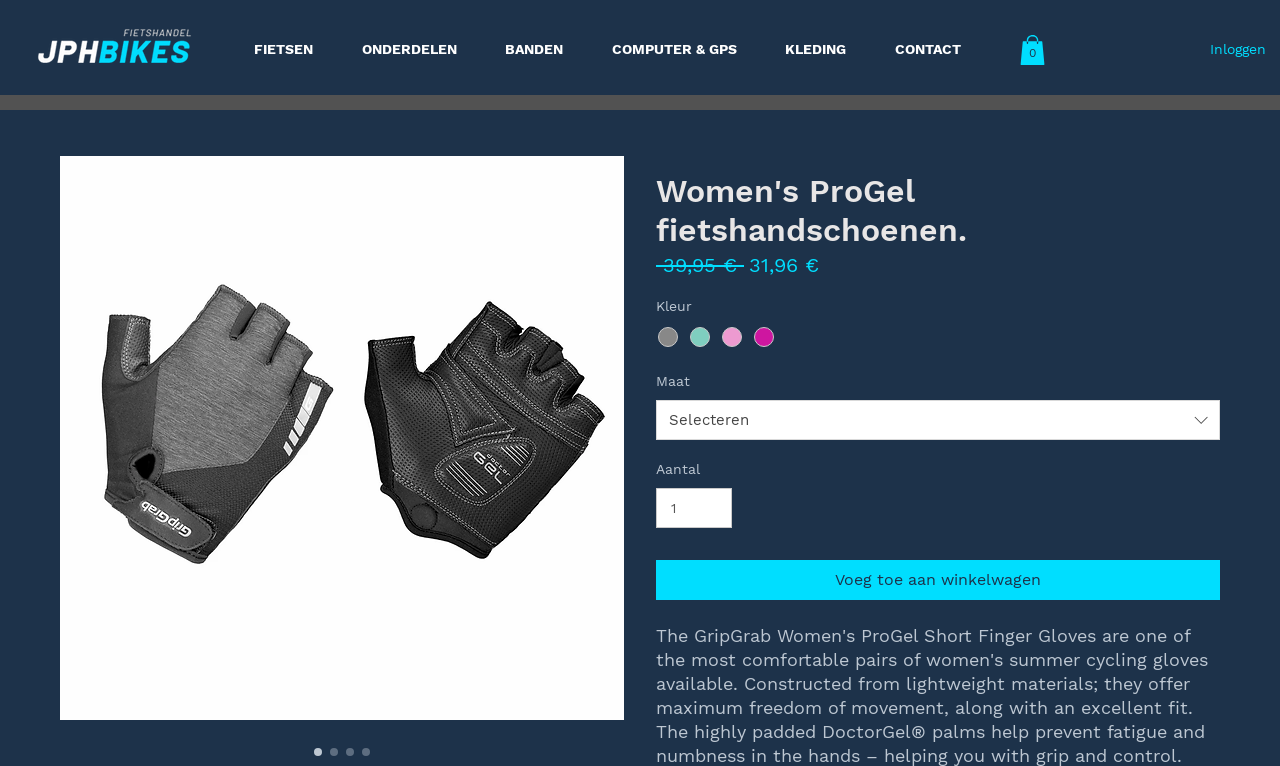What is the purpose of the button 'Voeg toe aan winkelwagen'?
Please give a well-detailed answer to the question.

I found the button by looking at the button element with the text 'Voeg toe aan winkelwagen'. The button is likely used to add the Women's ProGel fietshandschoenen to the shopping cart.